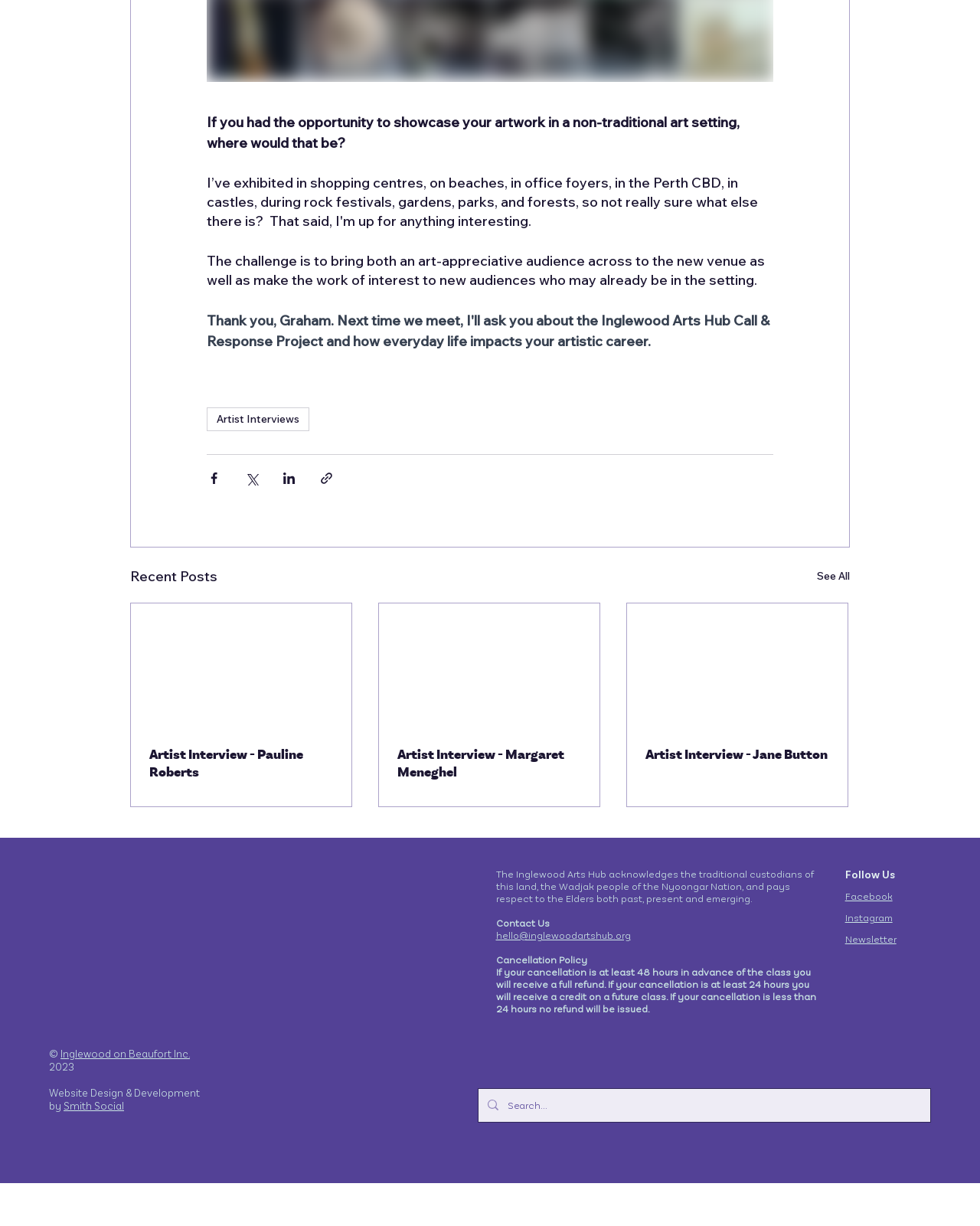Can you specify the bounding box coordinates for the region that should be clicked to fulfill this instruction: "Search for something".

[0.518, 0.888, 0.916, 0.915]